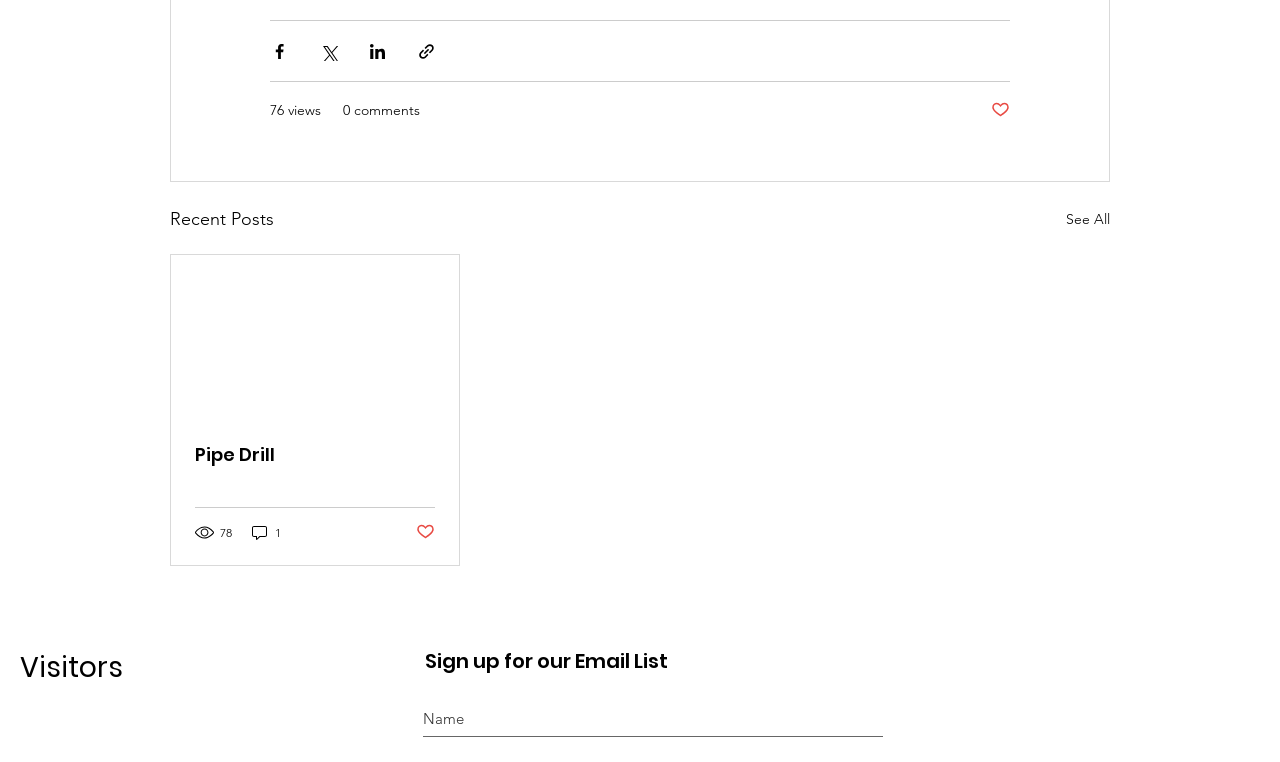Using the webpage screenshot, find the UI element described by 78. Provide the bounding box coordinates in the format (top-left x, top-left y, bottom-right x, bottom-right y), ensuring all values are floating point numbers between 0 and 1.

[0.152, 0.686, 0.183, 0.711]